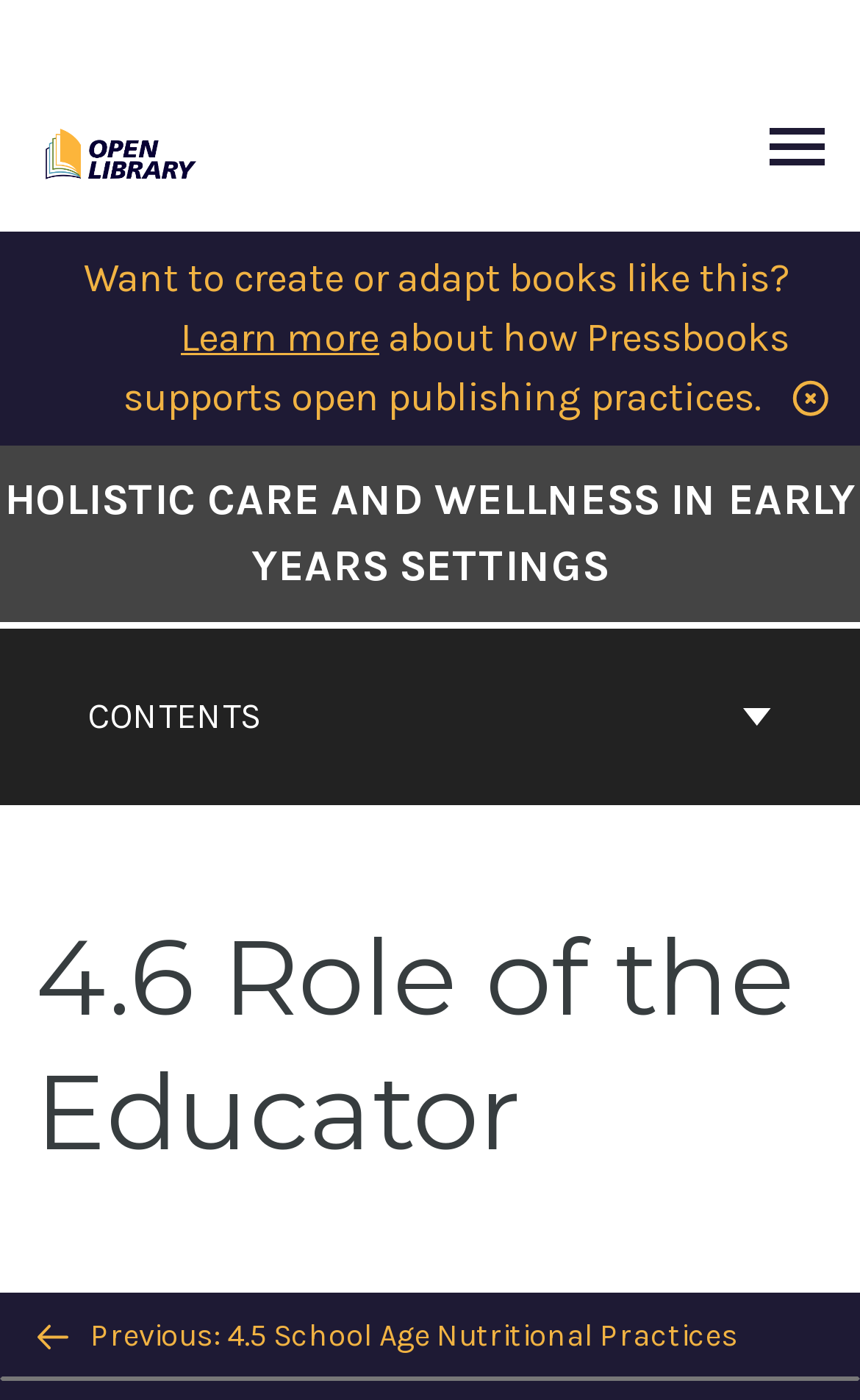What is the purpose of the 'BACK TO TOP' button?
Give a thorough and detailed response to the question.

The question can be answered by looking at the button element that says 'BACK TO TOP', which indicates that the purpose of the button is to allow the user to go back to the top of the page.